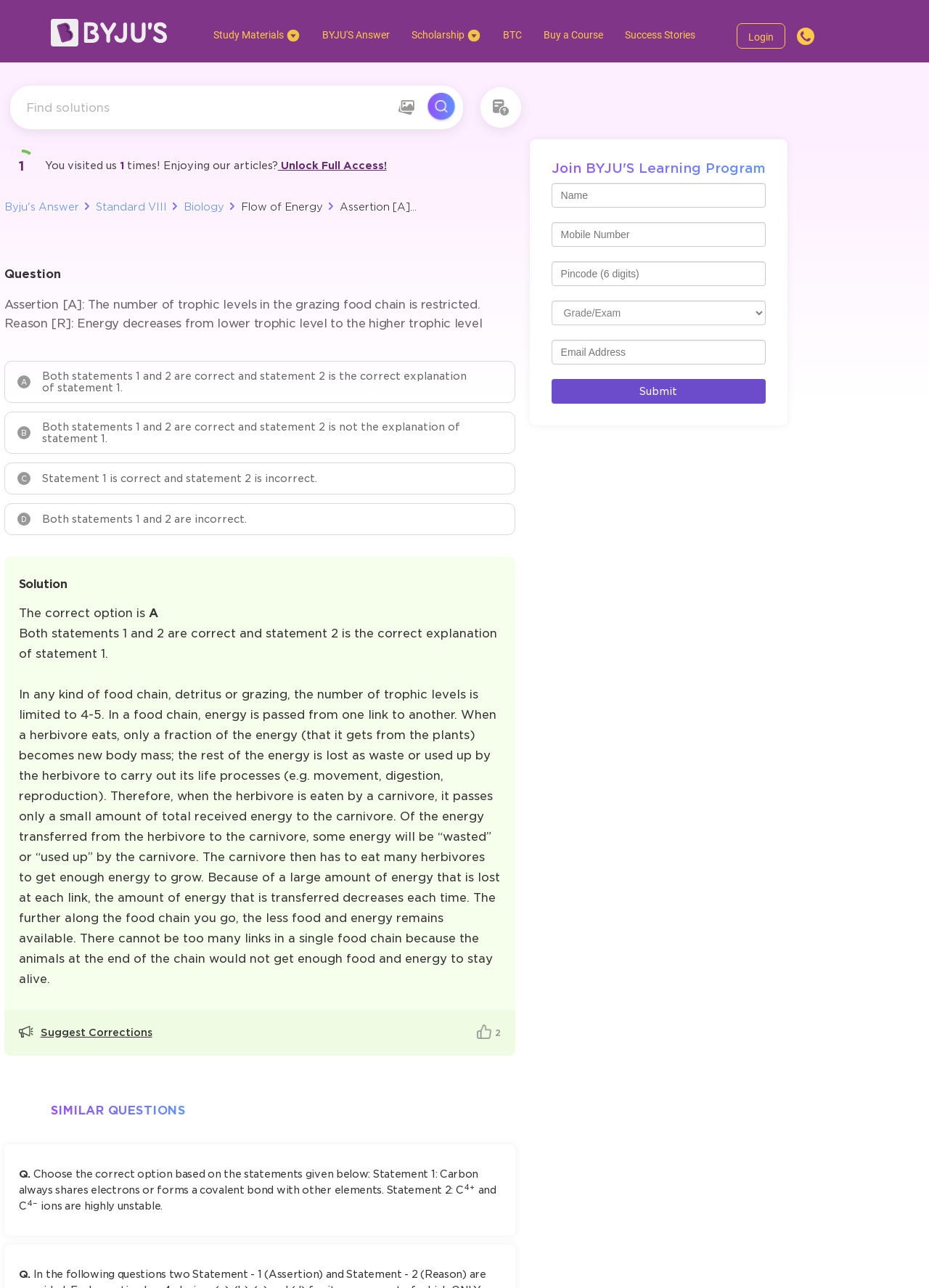Extract the main title from the webpage.

Assertion [A]: The number of trophic levels in the grazing food chain is restricted.

Reason [R]: Energy decreases from lower trophic level to the higher trophic level


